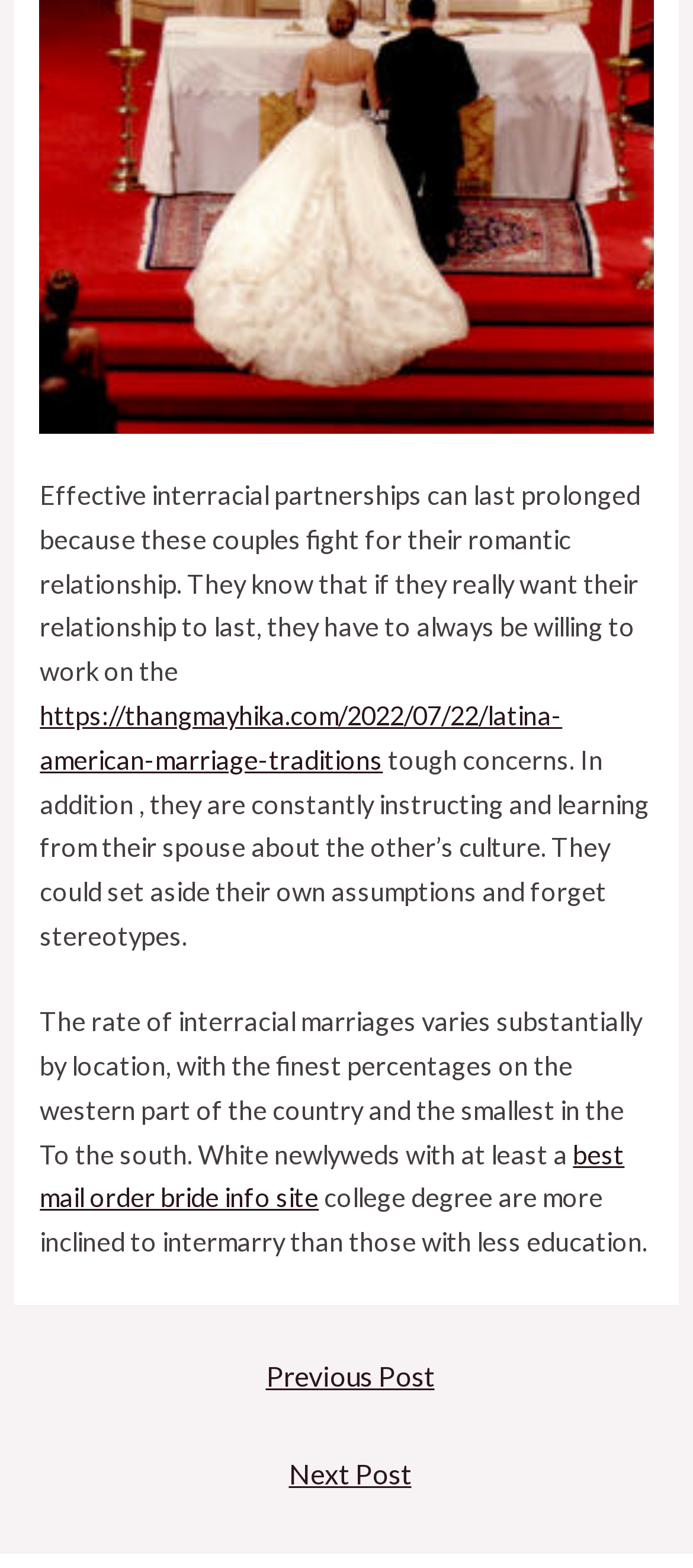Using the description: "https://thangmayhika.com/2022/07/22/latina-american-marriage-traditions", identify the bounding box of the corresponding UI element in the screenshot.

[0.058, 0.447, 0.811, 0.494]